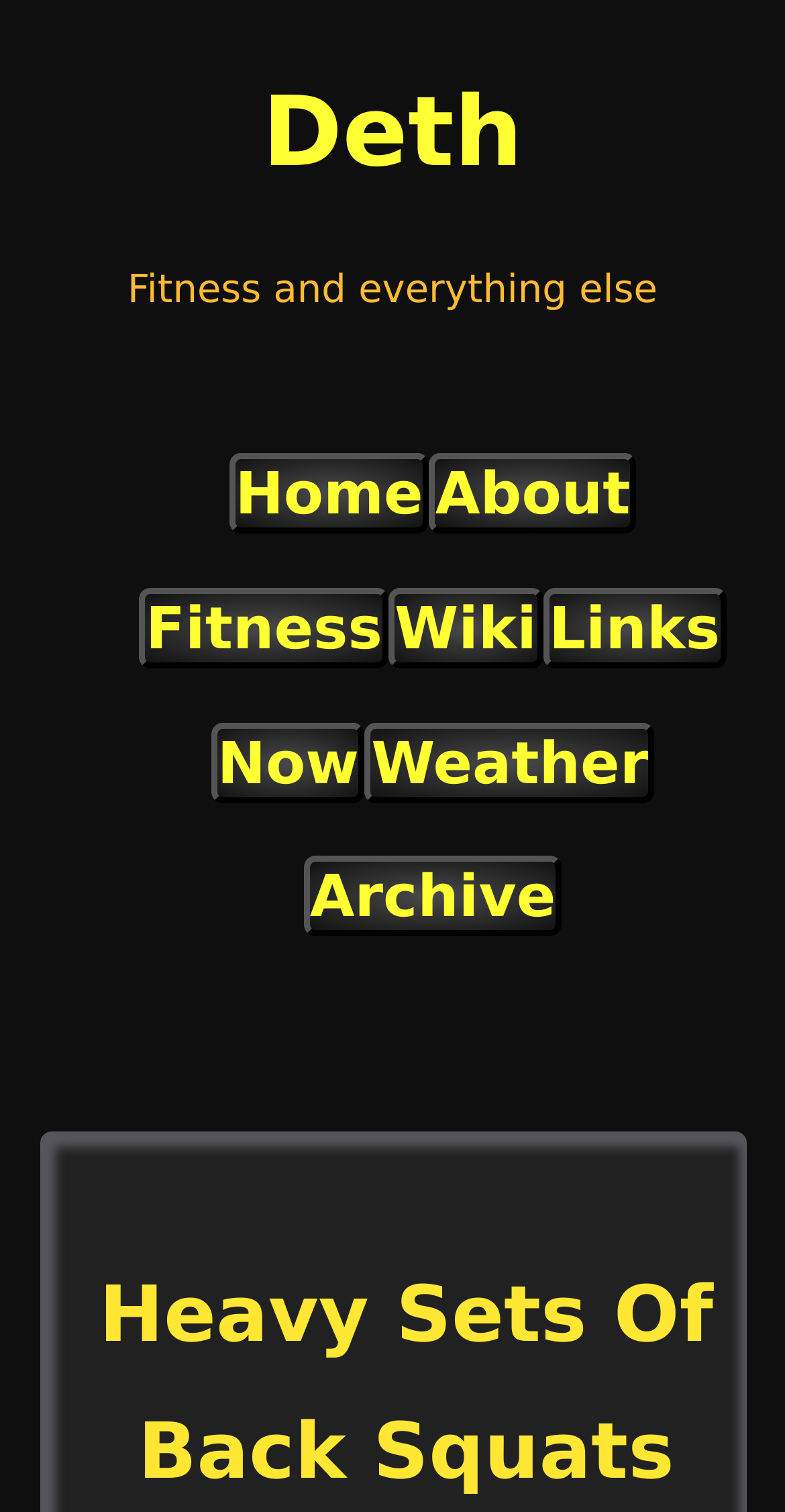Using the details in the image, give a detailed response to the question below:
How many navigation links are there?

The navigation section of the page contains 8 links, which are 'Home', 'About', 'Fitness', 'Wiki', 'Links', 'Now', 'Weather', and 'Archive'. These links are likely to lead to different sections or pages within the website.